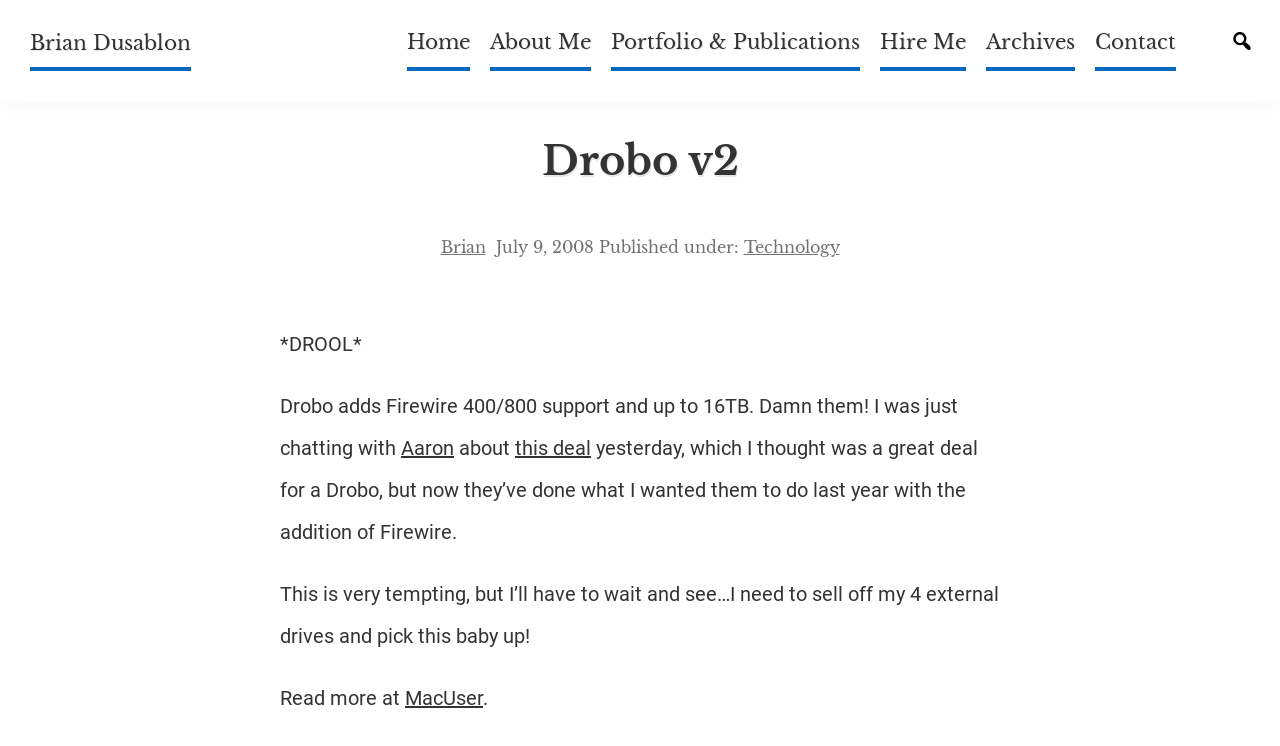Identify the bounding box coordinates for the element that needs to be clicked to fulfill this instruction: "View Archives". Provide the coordinates in the format of four float numbers between 0 and 1: [left, top, right, bottom].

[0.77, 0.036, 0.84, 0.095]